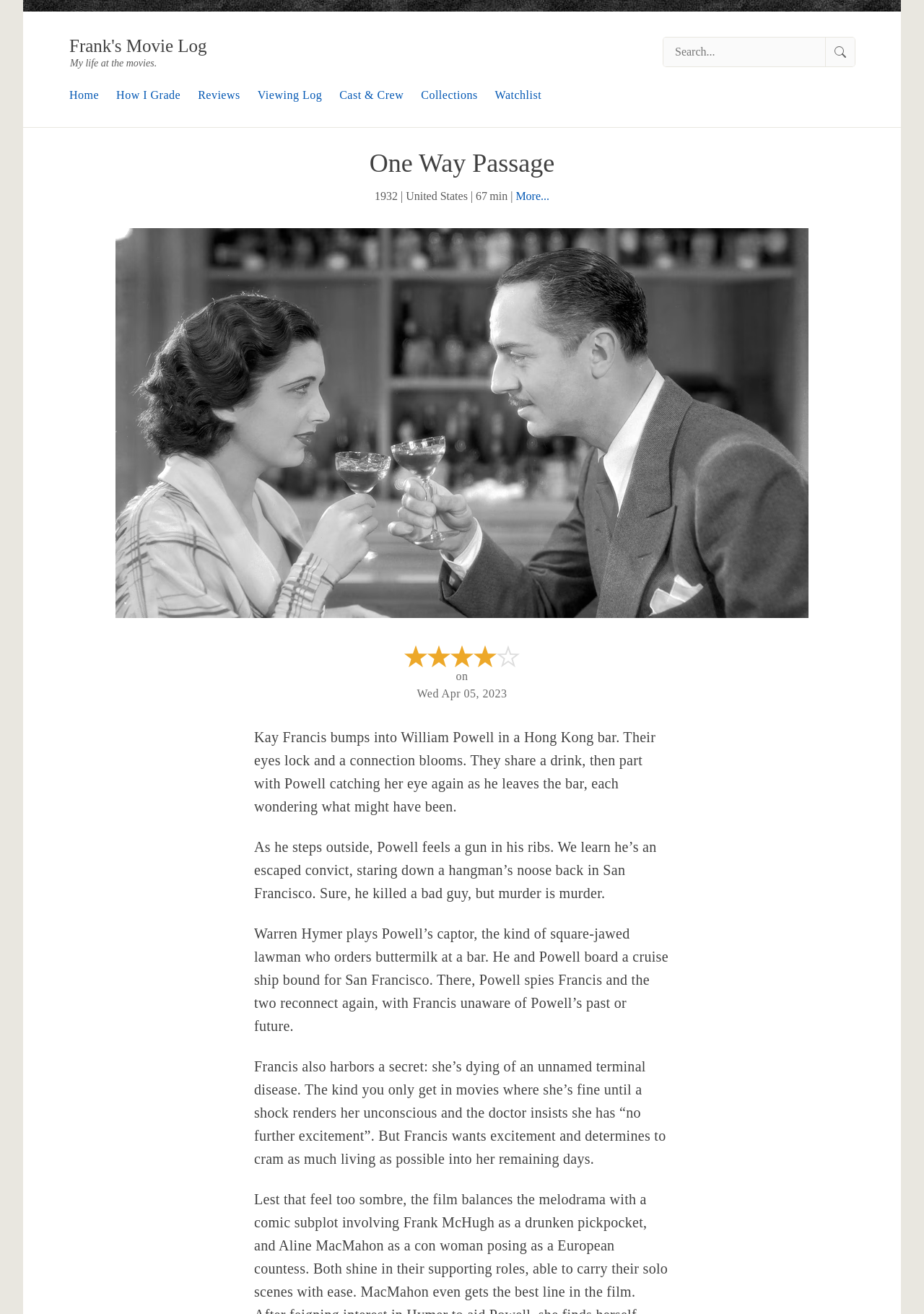Describe all the significant parts and information present on the webpage.

The webpage is a movie review blog, specifically showcasing a review of the 1932 film "One Way Passage". At the top, there is a header section with the title "Frank's Movie Log" and a tagline "My life at the movies." Below this, there is a search bar with a search button and a magnifying glass icon.

To the left of the search bar, there are several navigation links, including "Home", "How I Grade", "Reviews", "Viewing Log", "Cast & Crew", "Collections", and "Watchlist". These links are arranged horizontally and are evenly spaced.

The main content of the page is divided into two sections. On the left, there is a large image that takes up most of the vertical space, which appears to be a still from the movie "One Way Passage". On the right, there is a header section with the title "One Way Passage" and the year "1932" in a smaller font. Below this, there is a series of text blocks that provide a summary of the movie's plot.

The plot summary is divided into four paragraphs, each describing a different aspect of the movie's story. The text is written in a descriptive and engaging style, with vivid details about the characters and their actions. There are also several ratings and labels scattered throughout the text, including a "B: 4 stars (out of 5)" rating and a "Wed Apr 05, 2023" date stamp.

At the bottom of the page, there is a small image with a rating icon, which appears to be a graphical representation of the movie's rating. Overall, the webpage has a clean and organized layout, with a clear focus on presenting a detailed and engaging review of the movie "One Way Passage".